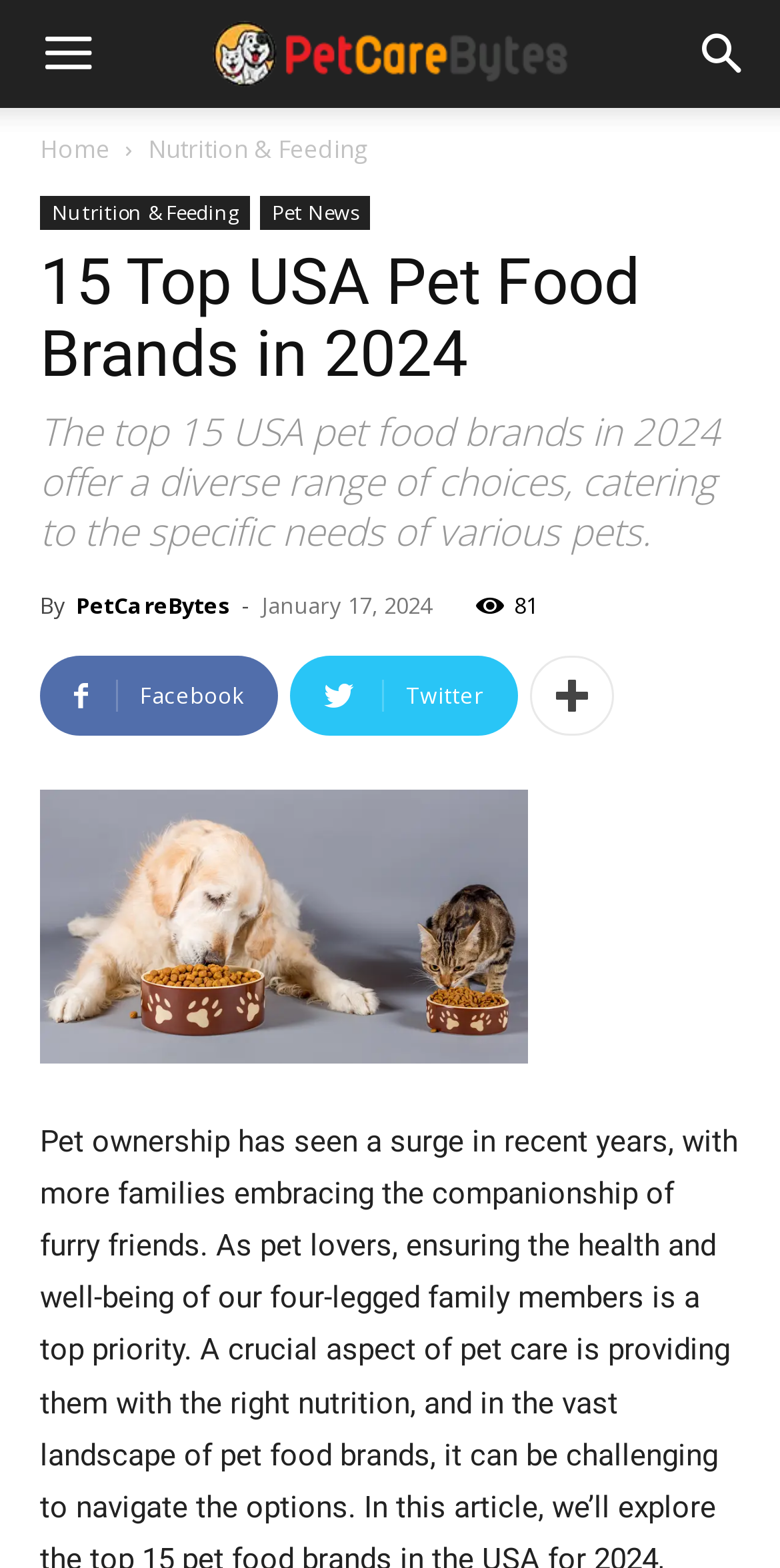How many social media links are there?
We need a detailed and meticulous answer to the question.

I counted the number of social media links by looking at the link elements with icons, specifically the Facebook, Twitter, and another unknown social media platform.